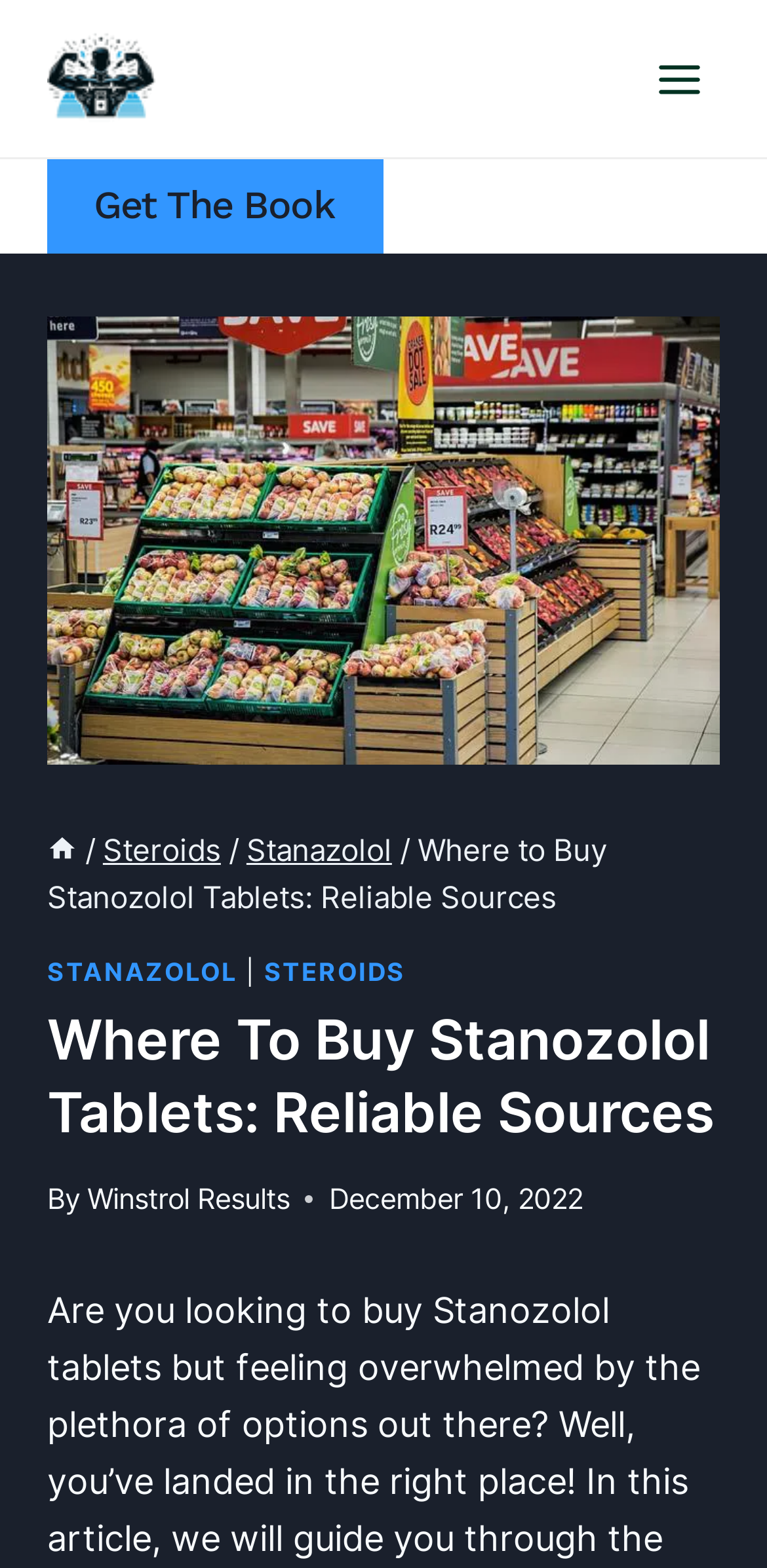Determine the main headline of the webpage and provide its text.

Where To Buy Stanozolol Tablets: Reliable Sources